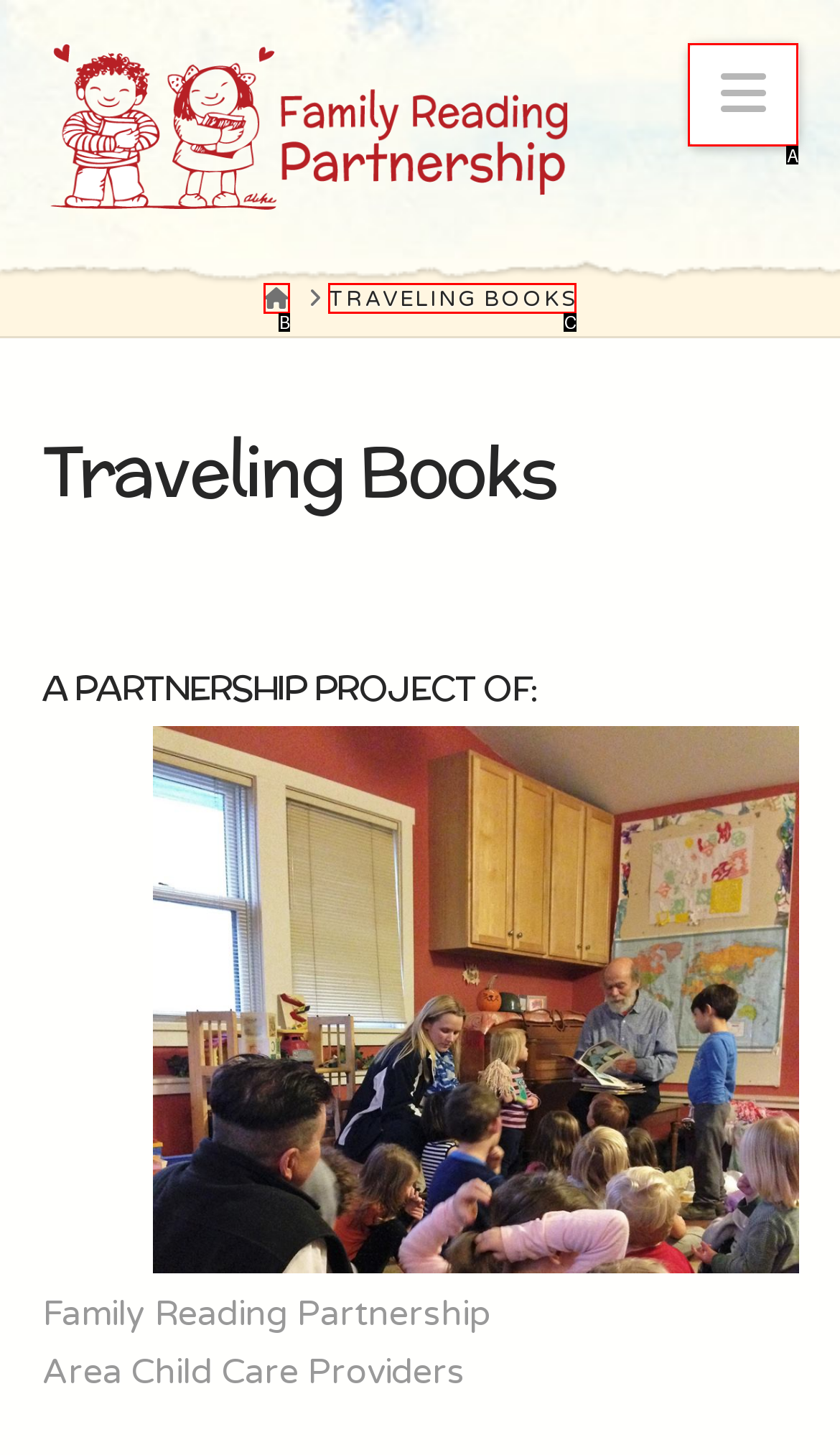Choose the HTML element that best fits the description: Navigation. Answer with the option's letter directly.

A